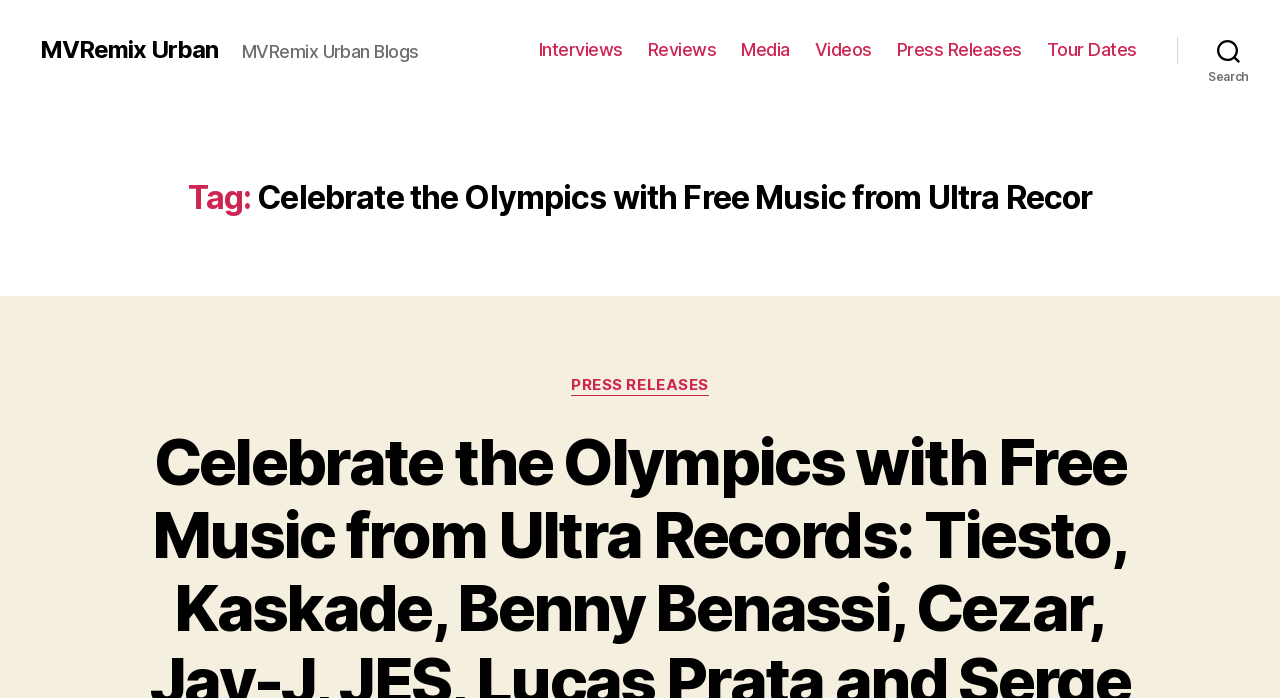Provide an in-depth description of the elements and layout of the webpage.

The webpage is about celebrating the Olympics with free music from Ultra Record, as indicated by the title. At the top left, there is a link to "MVRemix Urban" and a static text "MVRemix Urban Blogs" next to it. Below these elements, there is a horizontal navigation menu with six links: "Interviews", "Reviews", "Media", "Videos", "Press Releases", and "Tour Dates", arranged from left to right.

On the right side of the page, there is a search button. Below the navigation menu, there is a large header section that spans the entire width of the page. Within this section, there is a heading that reads "Tag: Celebrate the Olympics with Free Music from Ultra Recor". Below the heading, there are two elements: a static text "Categories" and a link to "PRESS RELEASES", positioned side by side.